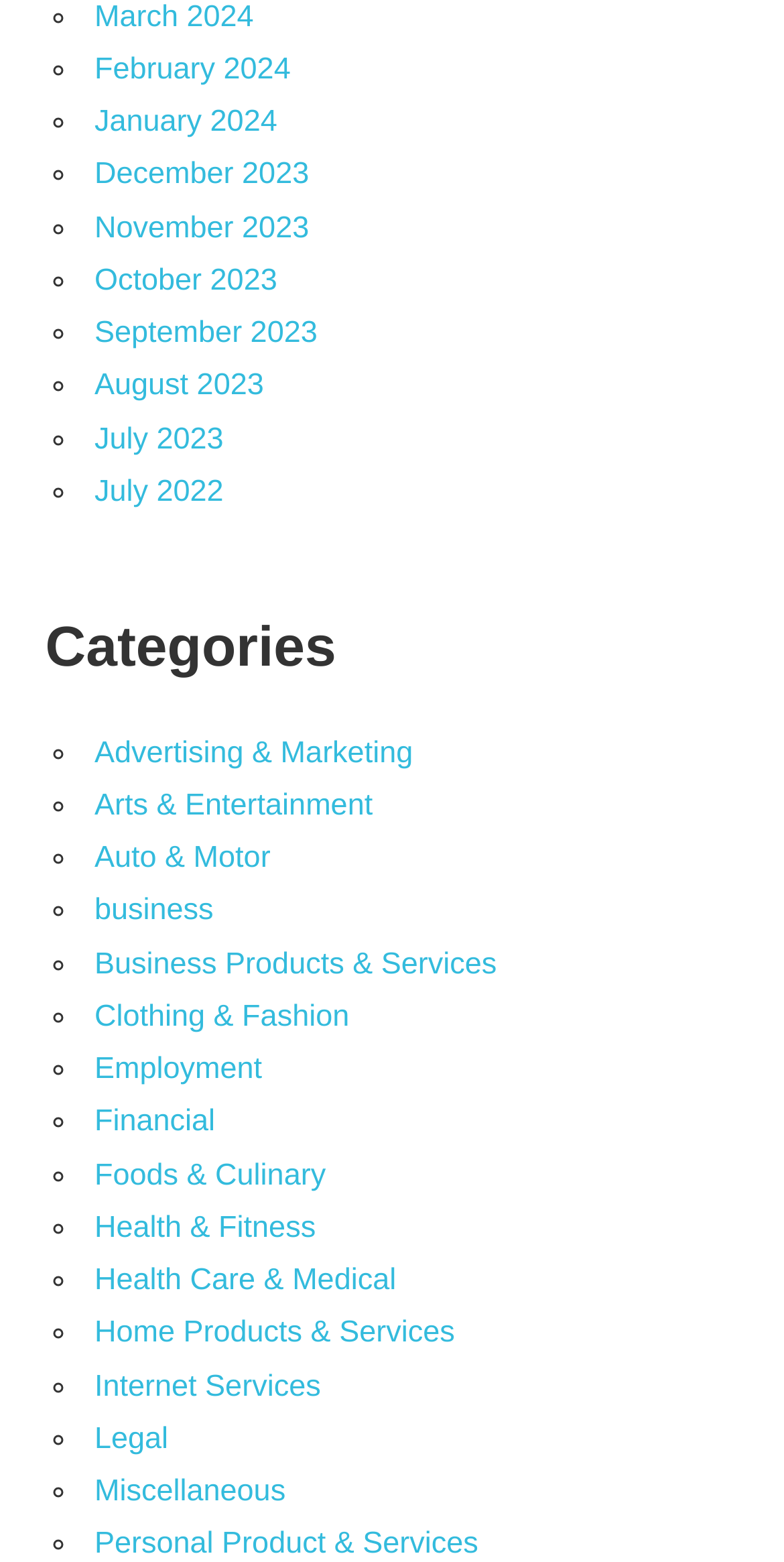Locate the bounding box coordinates of the element I should click to achieve the following instruction: "Check Internet Services".

[0.121, 0.876, 0.409, 0.898]